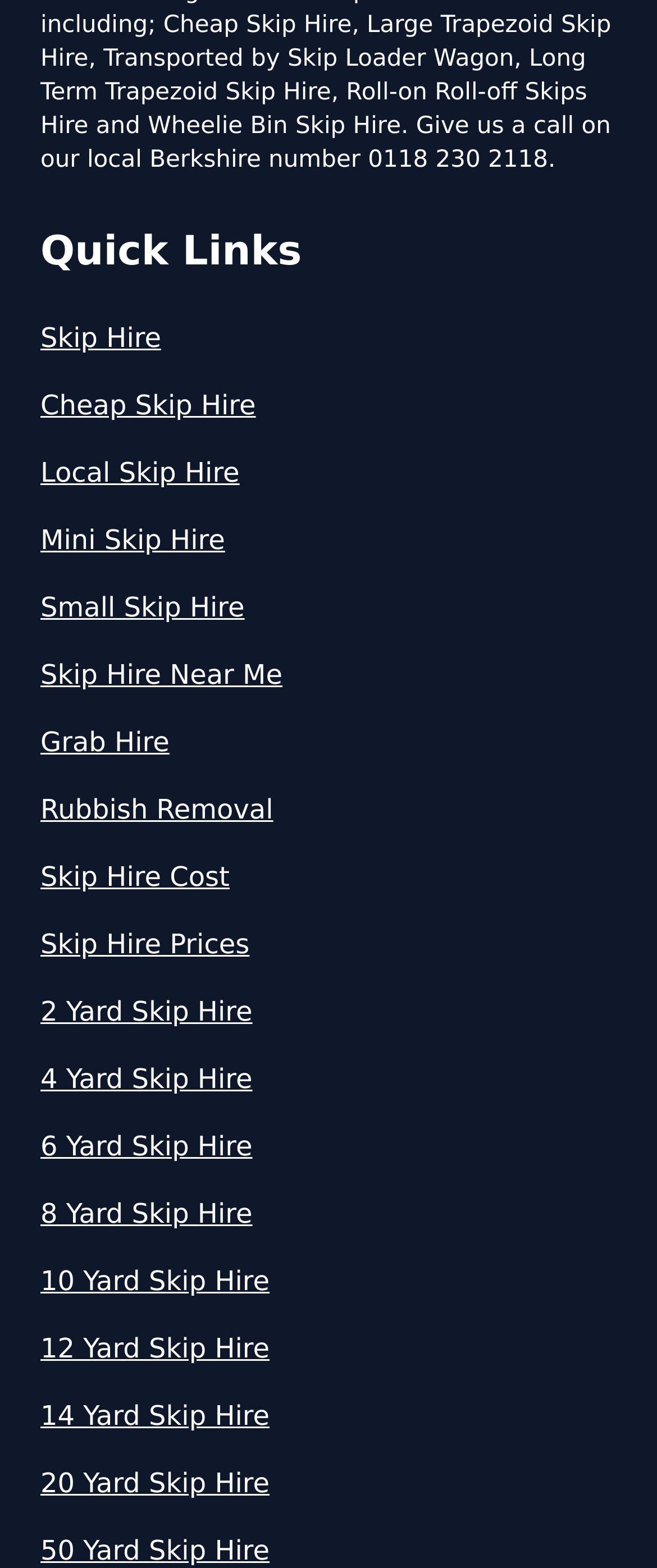Provide the bounding box coordinates of the UI element that matches the description: "Grab Hire".

[0.062, 0.461, 0.938, 0.487]